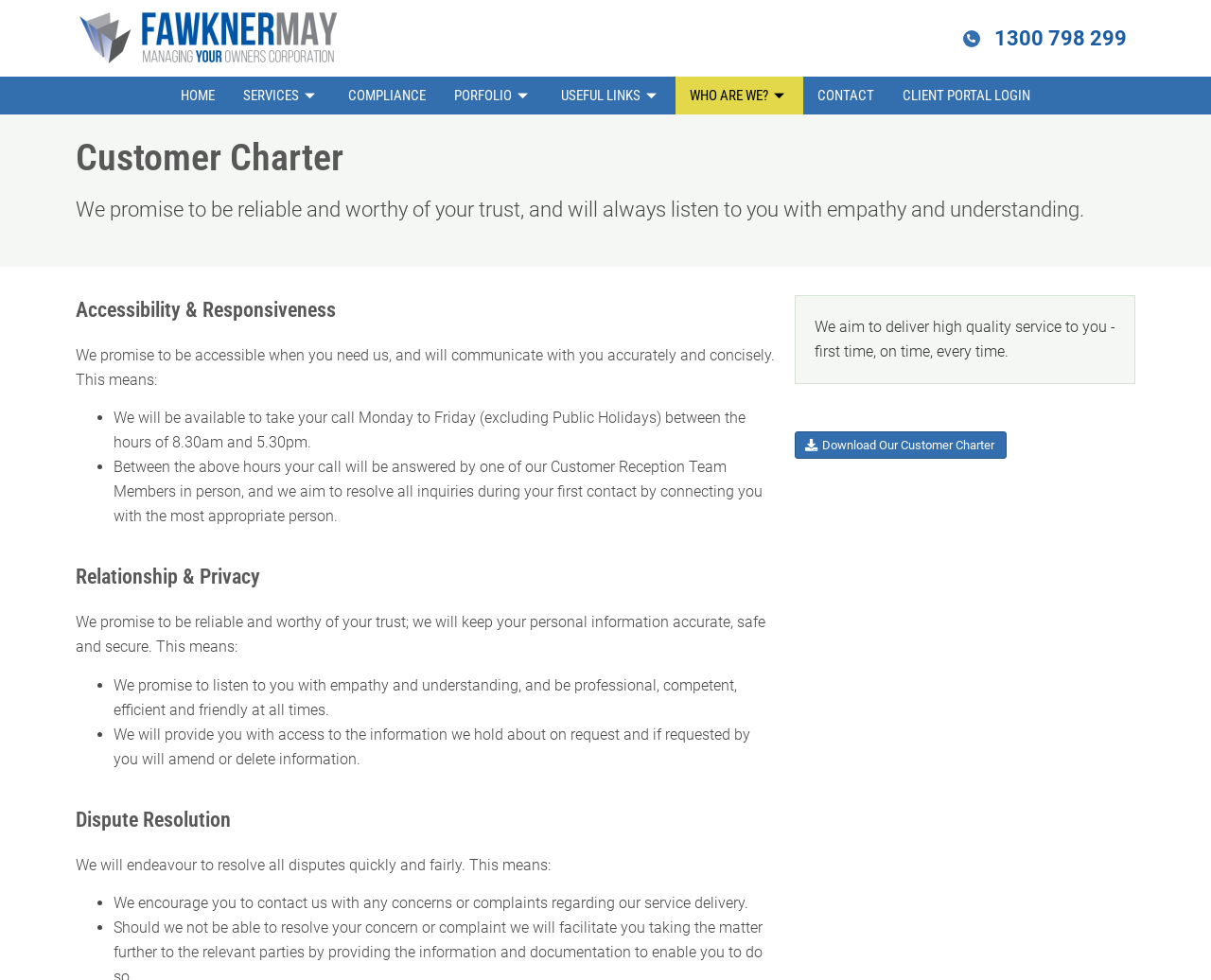What are the working hours of the Customer Reception Team?
Give a detailed explanation using the information visible in the image.

According to the webpage, the Customer Reception Team is available to take calls between 8.30am and 5.30pm, Monday to Friday, excluding Public Holidays.